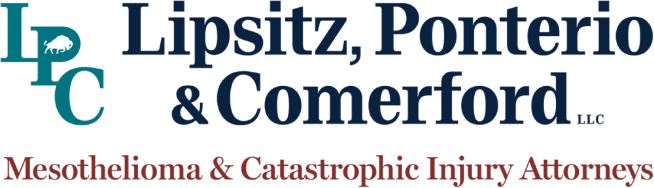From the image, can you give a detailed response to the question below:
What type of cases does the law firm specialize in?

The law firm specializes in mesothelioma and catastrophic injury cases, as indicated by the tagline 'Mesothelioma & Catastrophic Injury Attorneys' and the overall design of the logo.